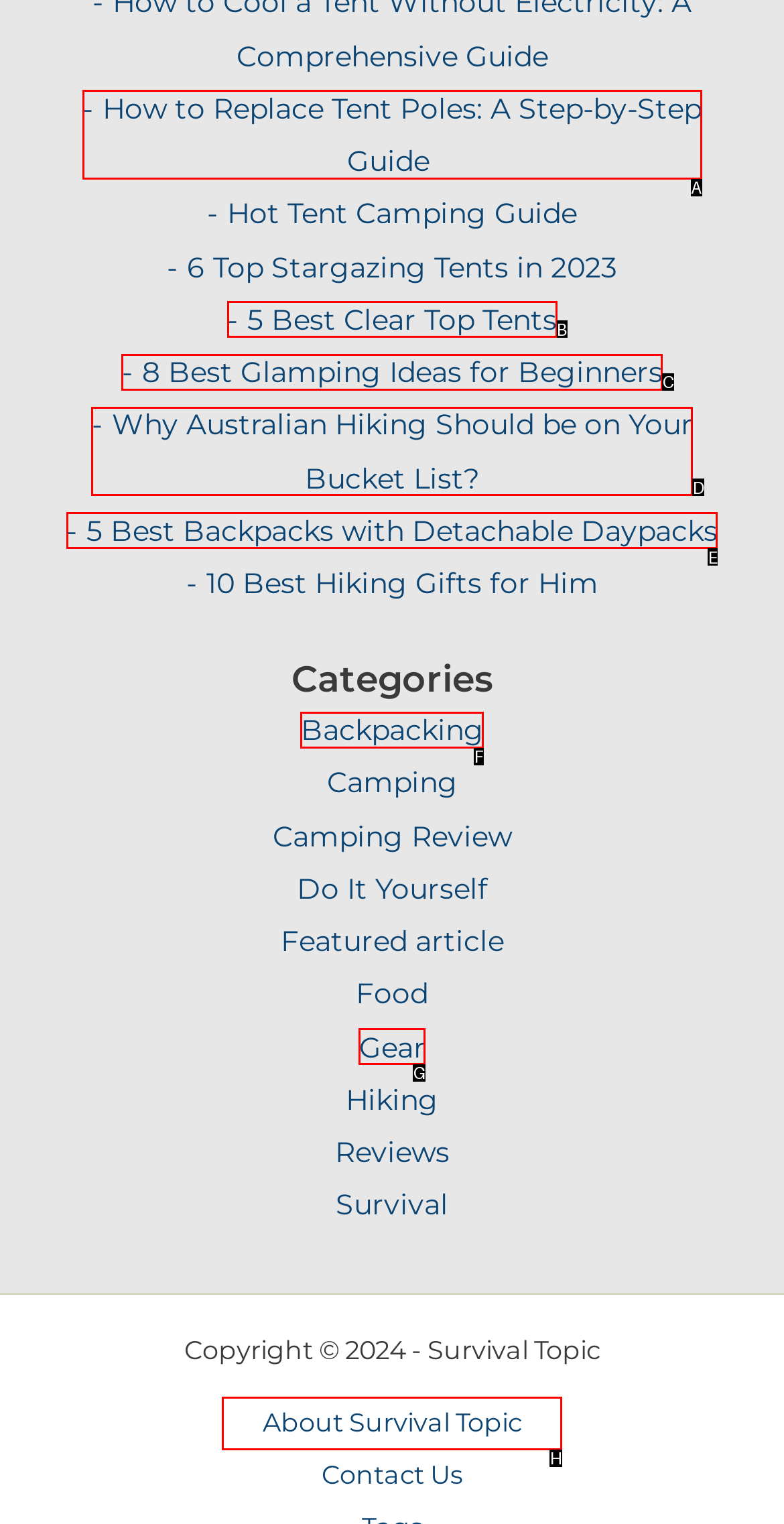Determine which option you need to click to execute the following task: Click on 'Know All About The Advantages Of Cosplay Contacts'. Provide your answer as a single letter.

None